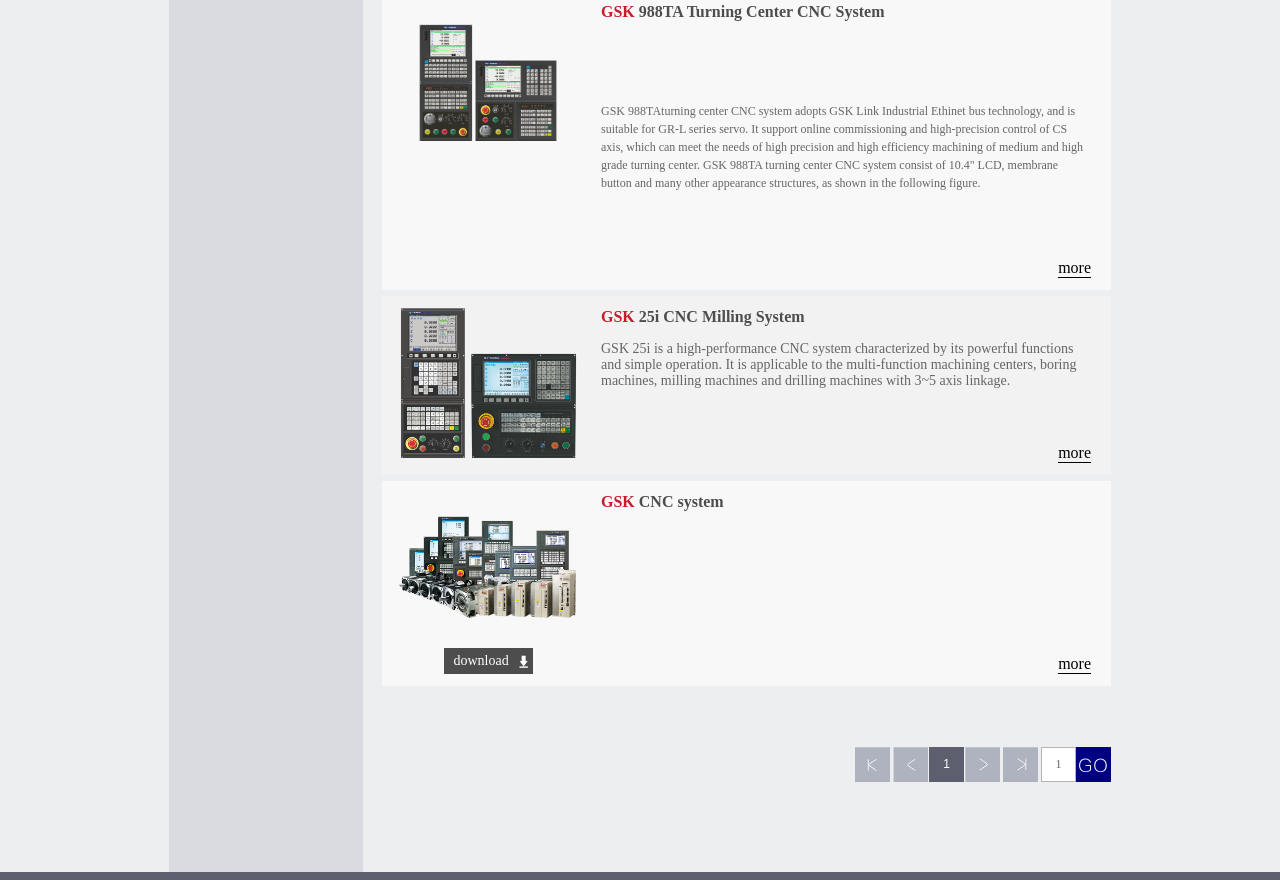Locate the bounding box coordinates of the region to be clicked to comply with the following instruction: "download a file". The coordinates must be four float numbers between 0 and 1, in the form [left, top, right, bottom].

[0.346, 0.736, 0.416, 0.766]